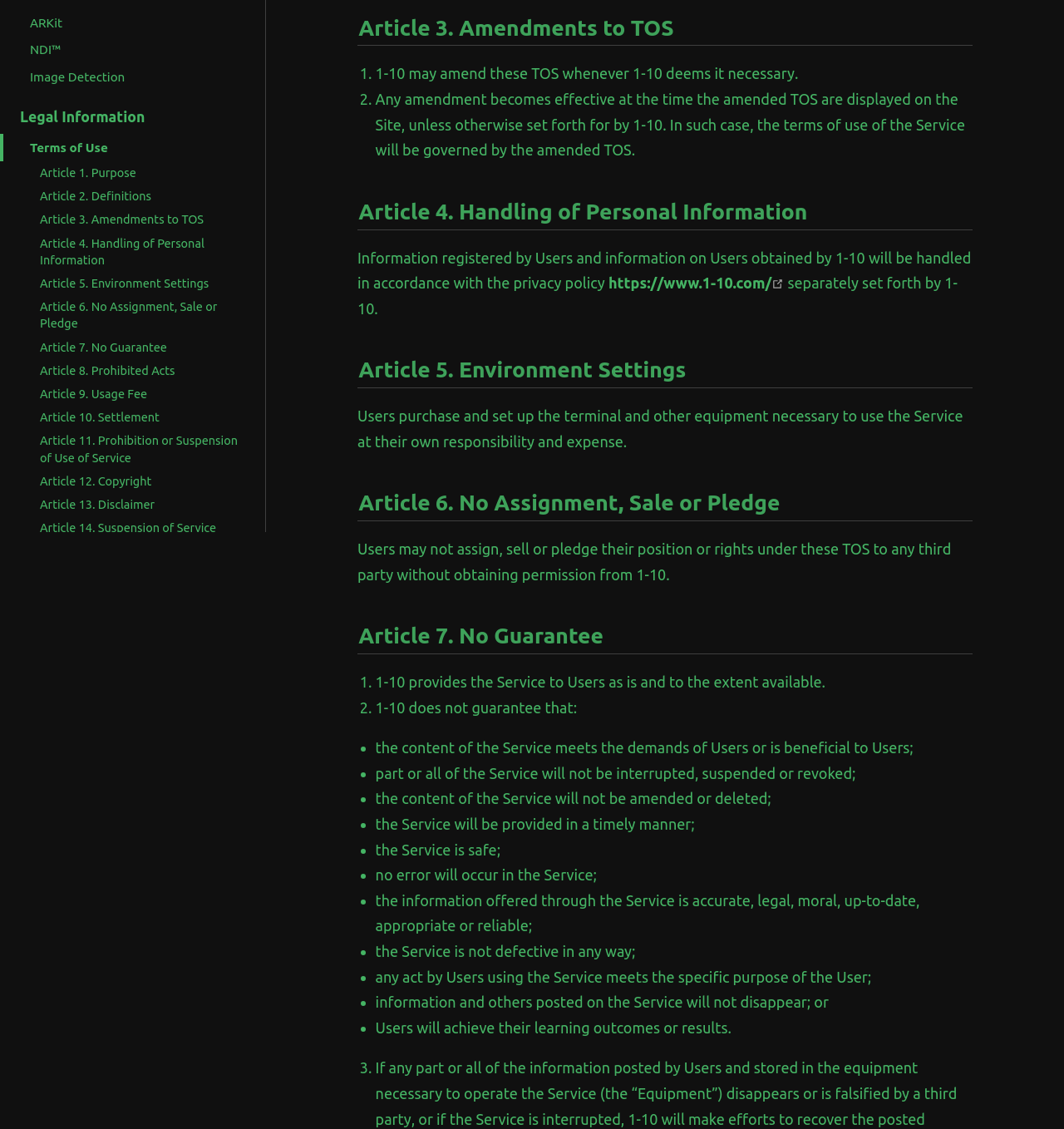Locate the bounding box of the UI element defined by this description: "Privacy Policy". The coordinates should be given as four float numbers between 0 and 1, formatted as [left, top, right, bottom].

[0.0, 0.555, 0.249, 0.579]